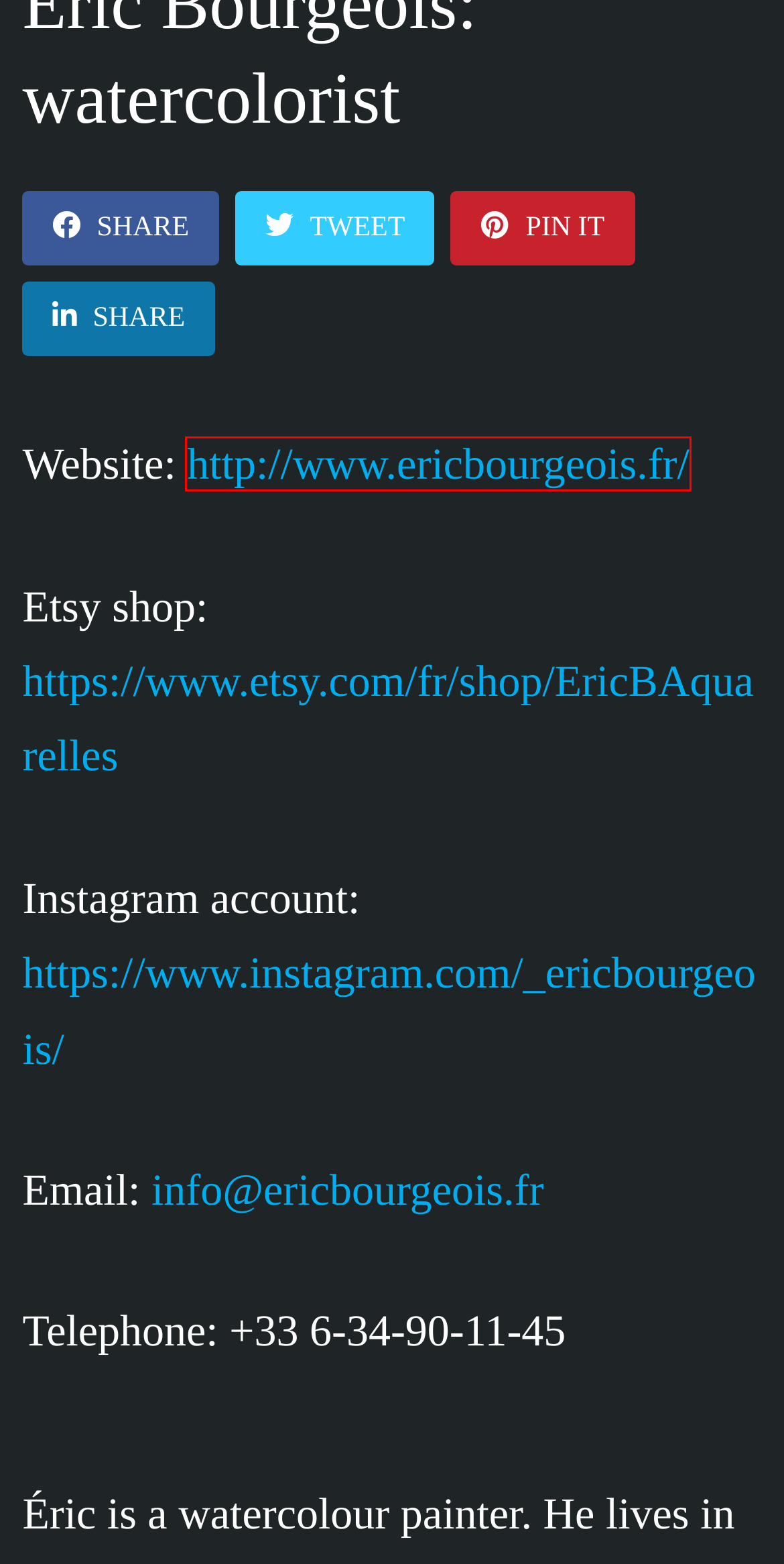You have a screenshot of a webpage with a red bounding box highlighting a UI element. Your task is to select the best webpage description that corresponds to the new webpage after clicking the element. Here are the descriptions:
A. Éliane Magrina Milhâm: medium and conveyor of souls – O-J-L
B. O-J-L – Premium Celebrities Magazine
C. BIENVENUE | Eric B. aquarelles
D. Johann Delestrée : hyperrealism & mobility – O-J-L
E. MelodyGardot.com | The Official Website of Melody Gardot
F. Lucia Mendes-Petorin: illustrator of the feminine and the nature – O-J-L
G. “Dopamine” the Arte mini-series which denounces addiction to social networks – O-J-L
H. Le Temps des arts - Cours de dessin paris 17ème

C